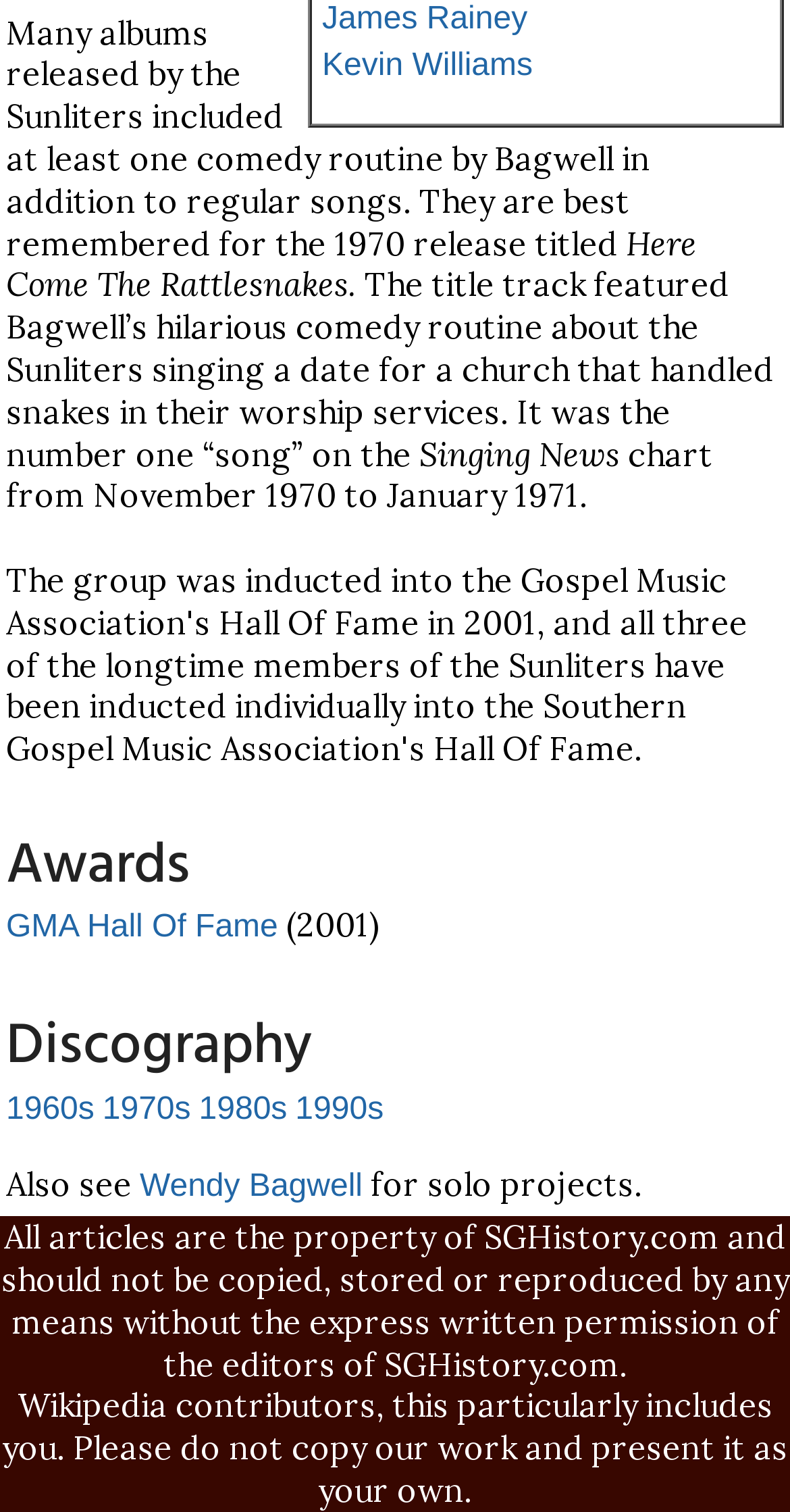What is the name of the chart where the title track of the album 'Here Come The Rattlesnakes' reached number one?
Please answer the question with a detailed and comprehensive explanation.

The answer can be found in the StaticText element with the text 'Singing News' which is located at [0.531, 0.286, 0.785, 0.313]. This text is part of a sentence that describes the chart where the title track of the album 'Here Come The Rattlesnakes' reached number one.